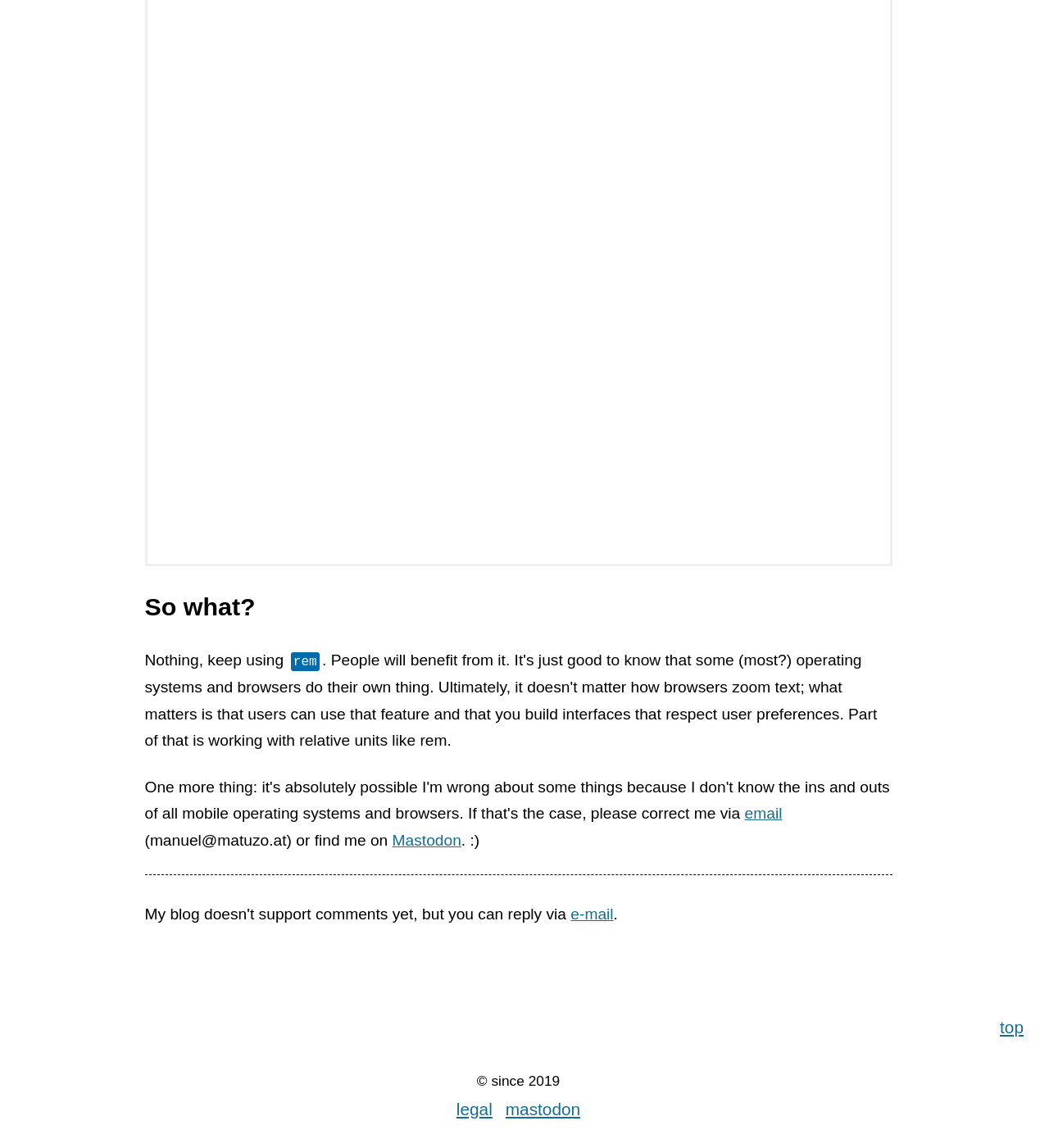What is the year of copyright?
Please use the image to provide an in-depth answer to the question.

The year of copyright can be found at the bottom of the webpage, where it is written as '© since 2019'.